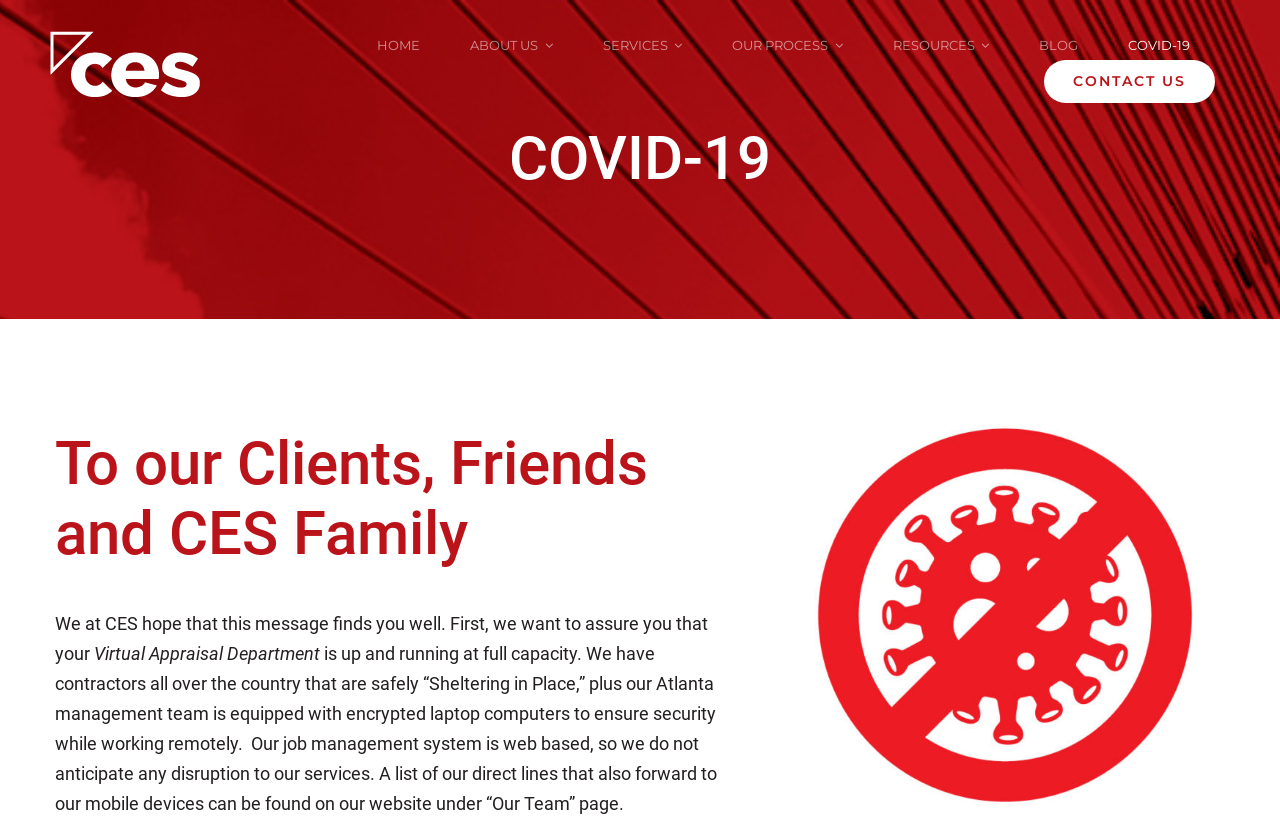What is the current status of the Virtual Appraisal Department?
Please give a detailed and elaborate answer to the question.

I found this information in the StaticText element that says 'your Virtual Appraisal Department is up and running at full capacity'.